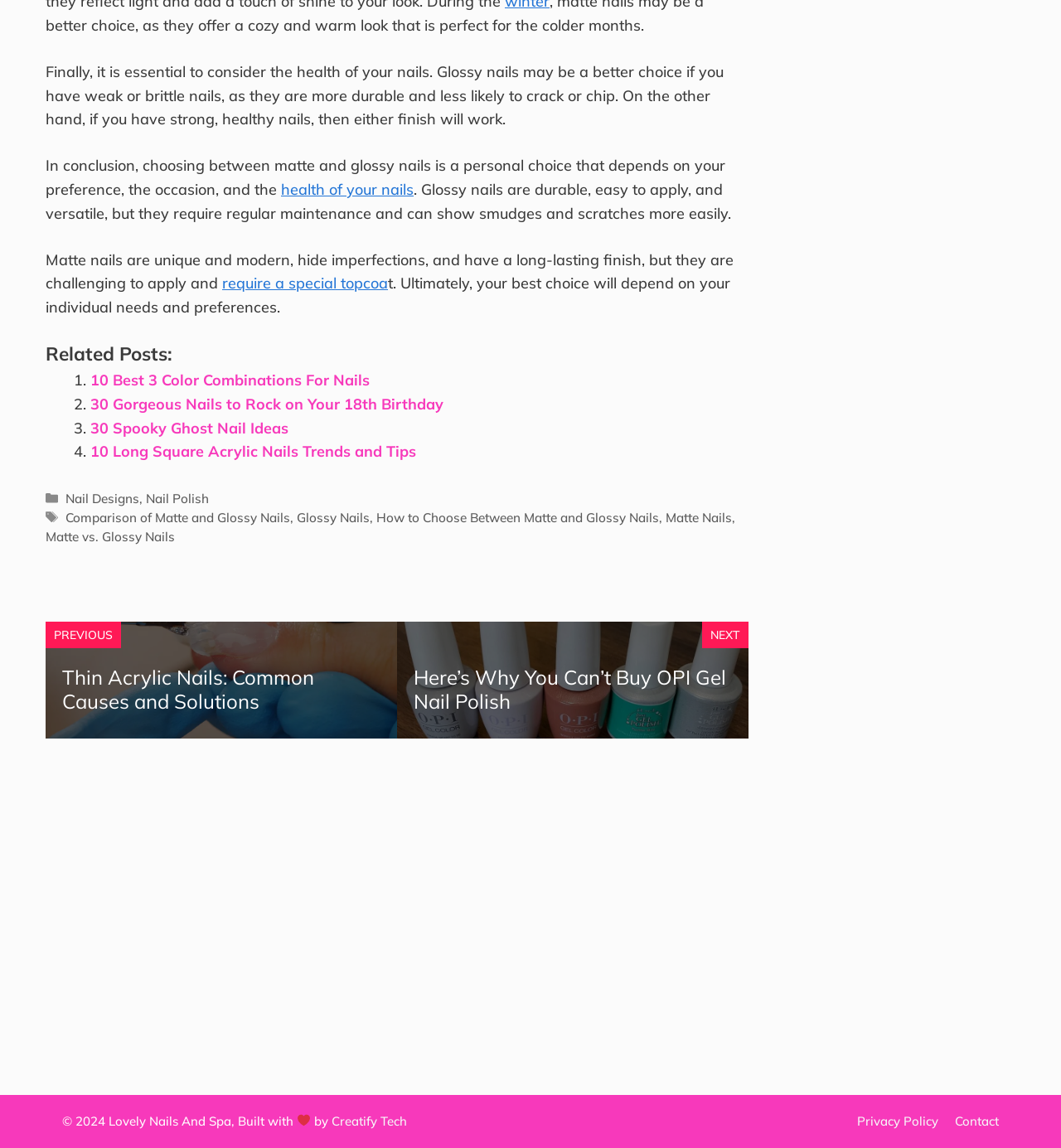For the following element description, predict the bounding box coordinates in the format (top-left x, top-left y, bottom-right x, bottom-right y). All values should be floating point numbers between 0 and 1. Description: Nail Polish

[0.138, 0.427, 0.197, 0.441]